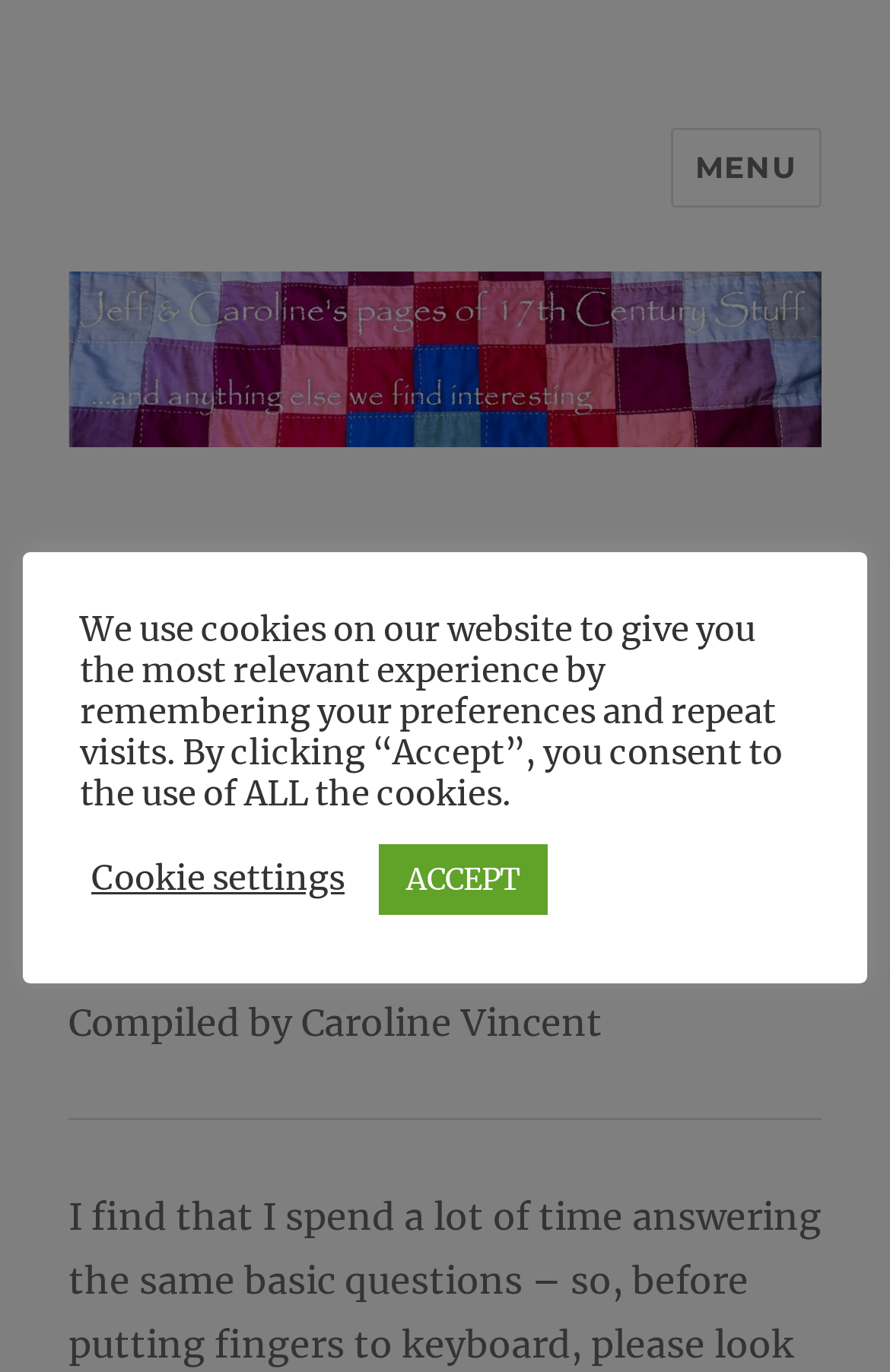Offer a thorough description of the webpage.

The webpage is about frequently asked questions related to 17th-century stuff, as indicated by the title "Frequently asked questions – Jeff & Caroline's pages of 17th Century Stuff". 

At the top-left corner, there is a link to "Jeff & Caroline's pages of 17th Century Stuff". Next to it, on the top-right corner, is a button labeled "MENU" that controls site navigation and social navigation. 

Below the "MENU" button, there is another link to "Jeff & Caroline's pages of 17th Century Stuff" with an accompanying image. This image is followed by a header section that contains two headings: "Frequently asked questions" and "Frequently asked questions sent to Caroline". 

Underneath the headings, there is a static text "Compiled by Caroline Vincent". A horizontal separator line is placed below this text. 

In the middle of the page, there is a paragraph of text explaining the use of cookies on the website. Below this text, there are two buttons: "Cookie settings" and "ACCEPT". The "Cookie settings" button is located on the left, and the "ACCEPT" button is on the right.